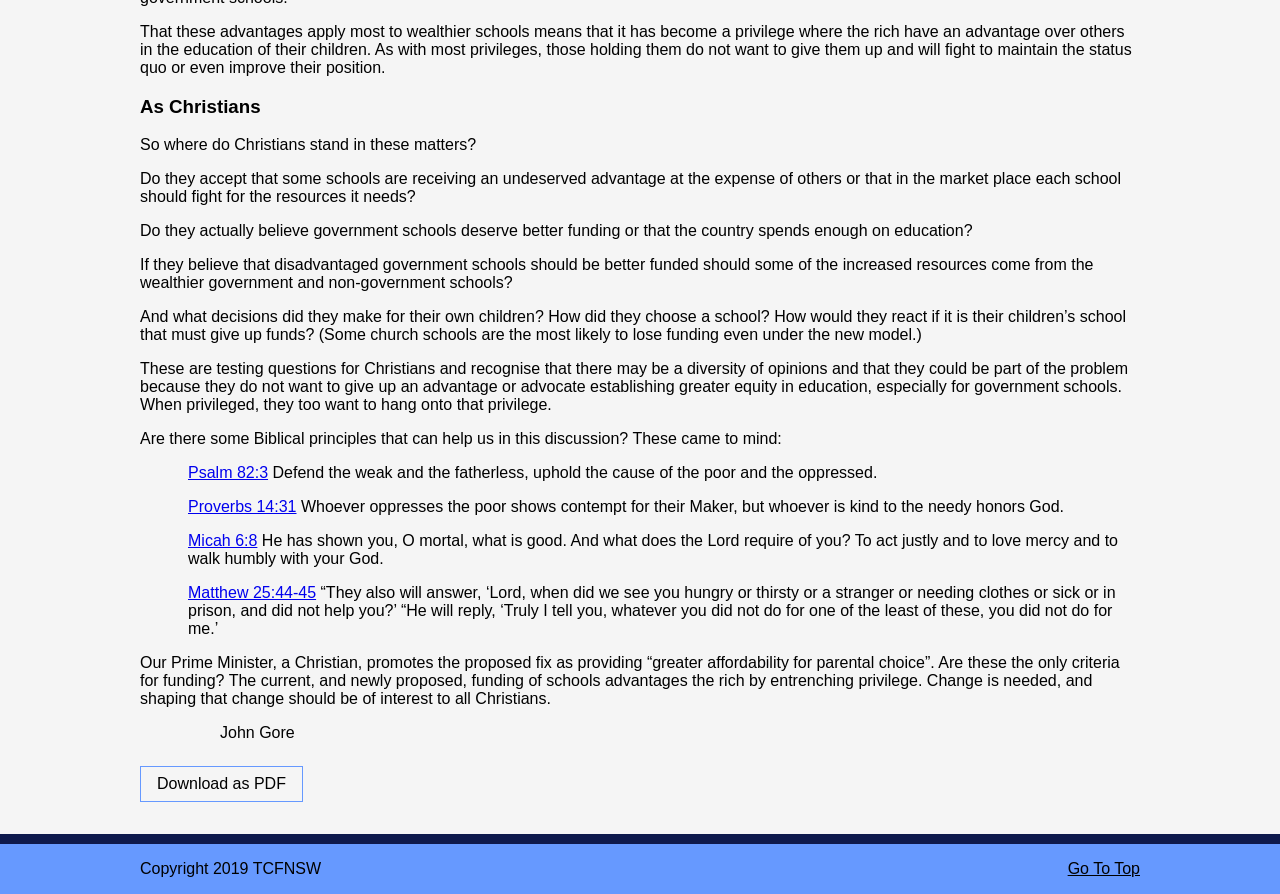What is the Bible verse mentioned in the article that talks about defending the weak?
Please respond to the question thoroughly and include all relevant details.

The article mentions Psalm 82:3, which says 'Defend the weak and the fatherless, uphold the cause of the poor and the oppressed.' This verse is used to support the author's argument for greater equity in education.